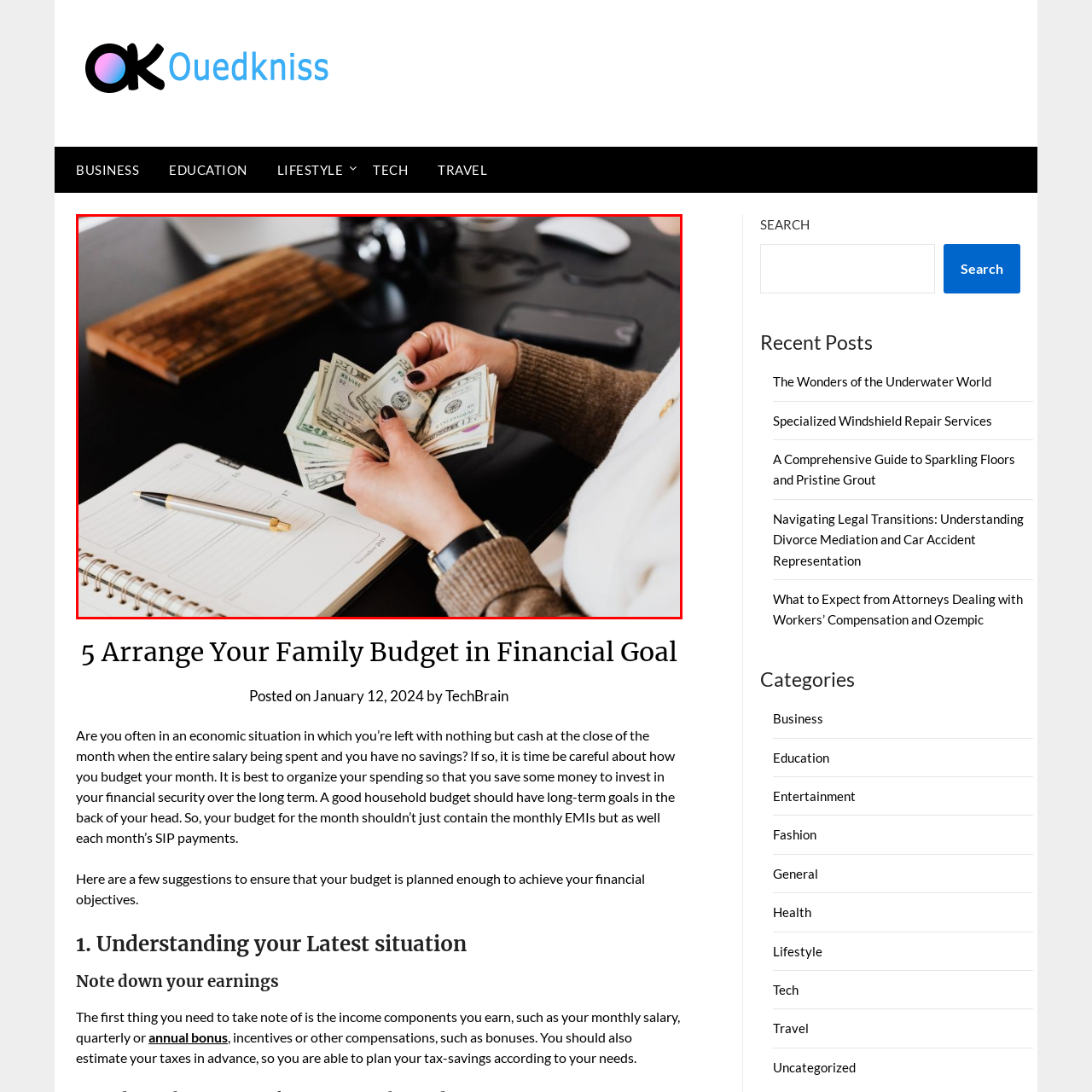Examine the portion of the image marked by the red rectangle, What is the texture of the computer keyboard? Answer concisely using a single word or phrase.

Wood